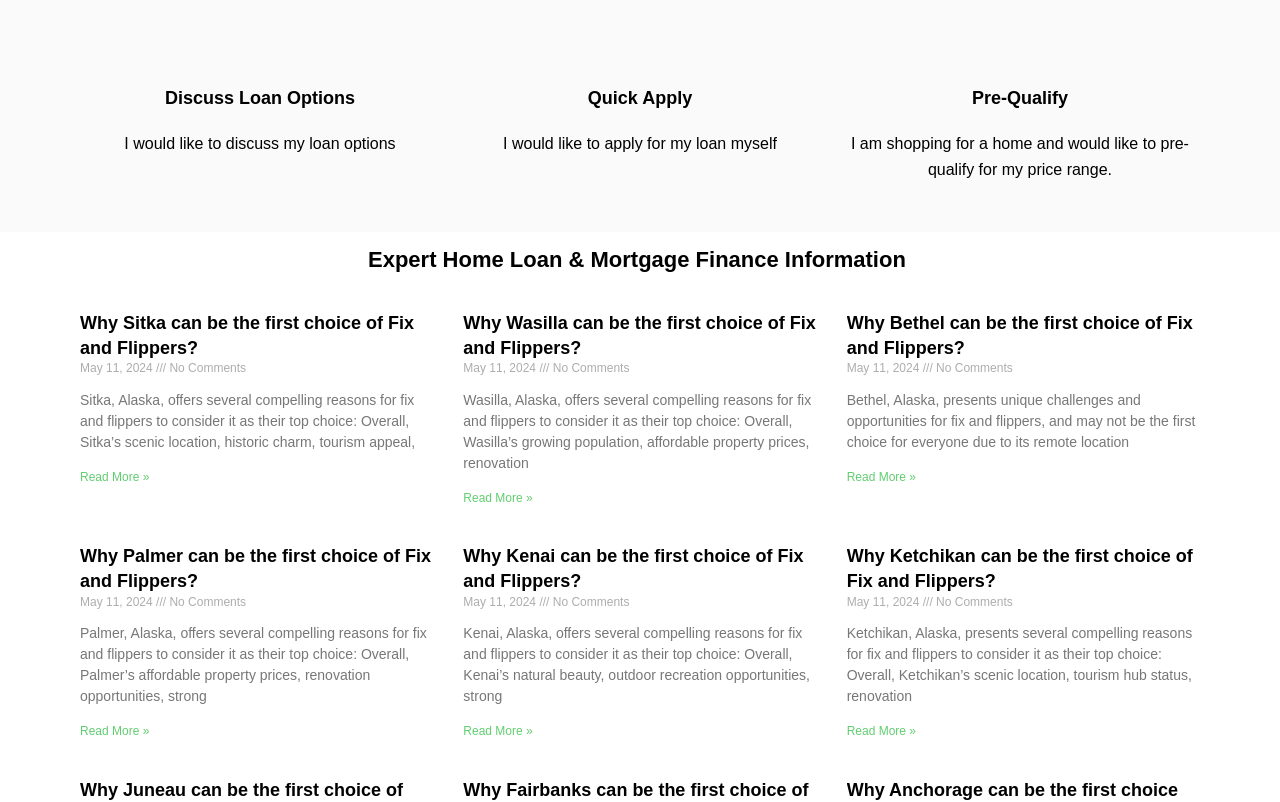Find the bounding box coordinates of the area that needs to be clicked in order to achieve the following instruction: "Read more about Why Wasilla can be the first choice of Fix and Flippers". The coordinates should be specified as four float numbers between 0 and 1, i.e., [left, top, right, bottom].

[0.362, 0.612, 0.416, 0.629]